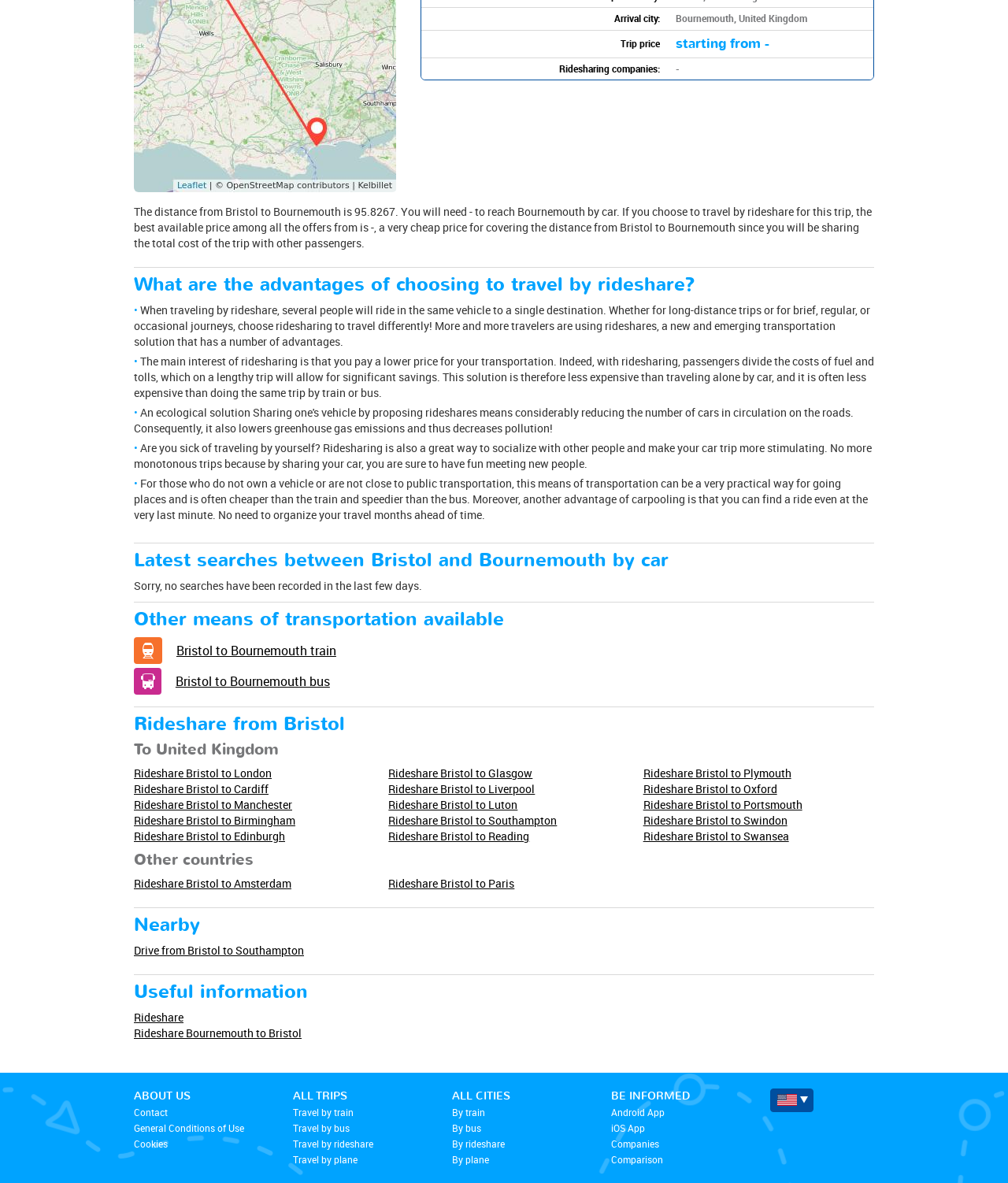What is the purpose of carpooling?
Please respond to the question with as much detail as possible.

According to the StaticText element with ID 256, 'Ridesharing is also a great way to socialize with other people and make your car trip more stimulating.' Additionally, the StaticText element with ID 252 mentions that ridesharing allows passengers to divide the costs of fuel and tolls, resulting in significant savings.